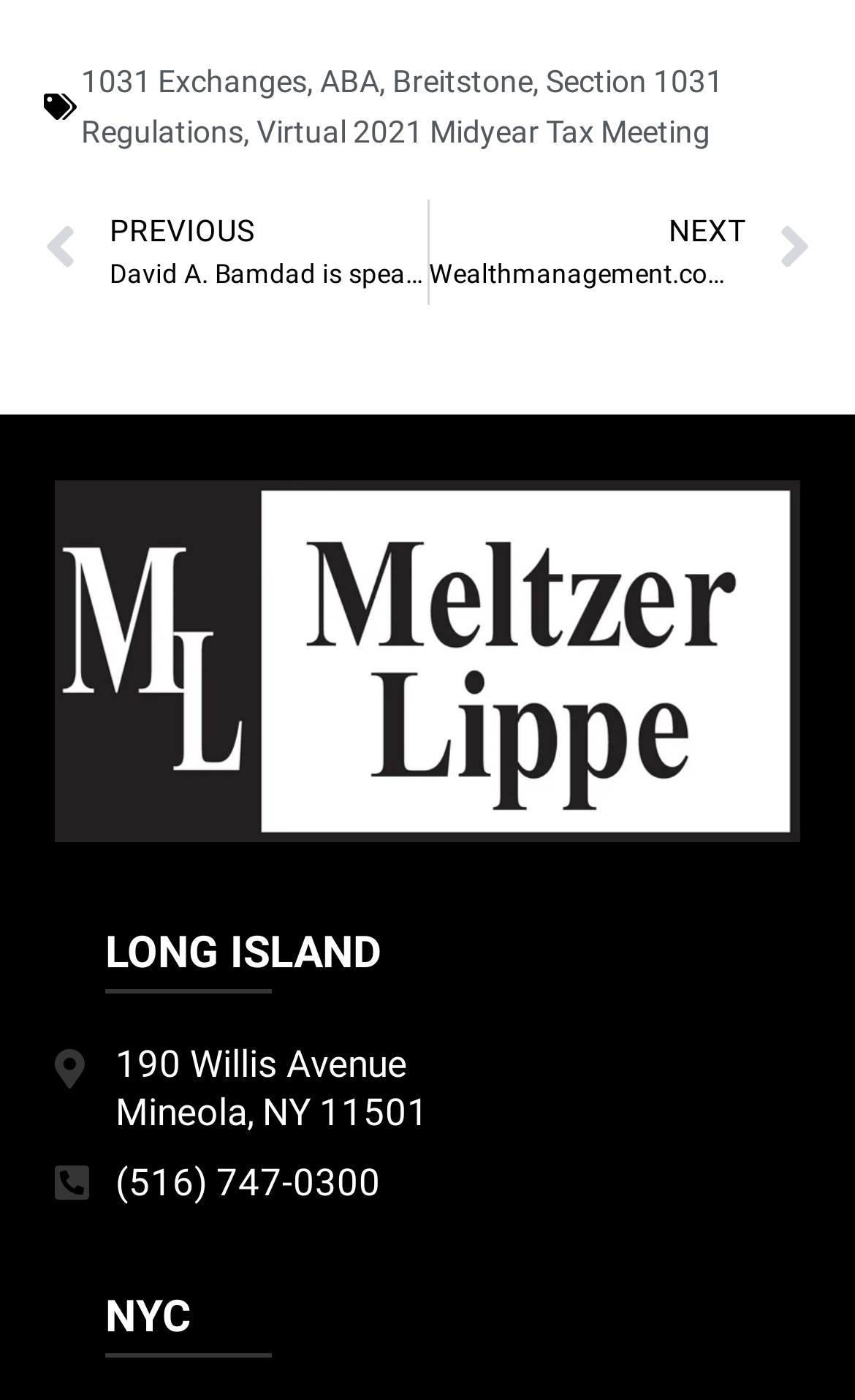Return the bounding box coordinates of the UI element that corresponds to this description: "April 2020". The coordinates must be given as four float numbers in the range of 0 and 1, [left, top, right, bottom].

None